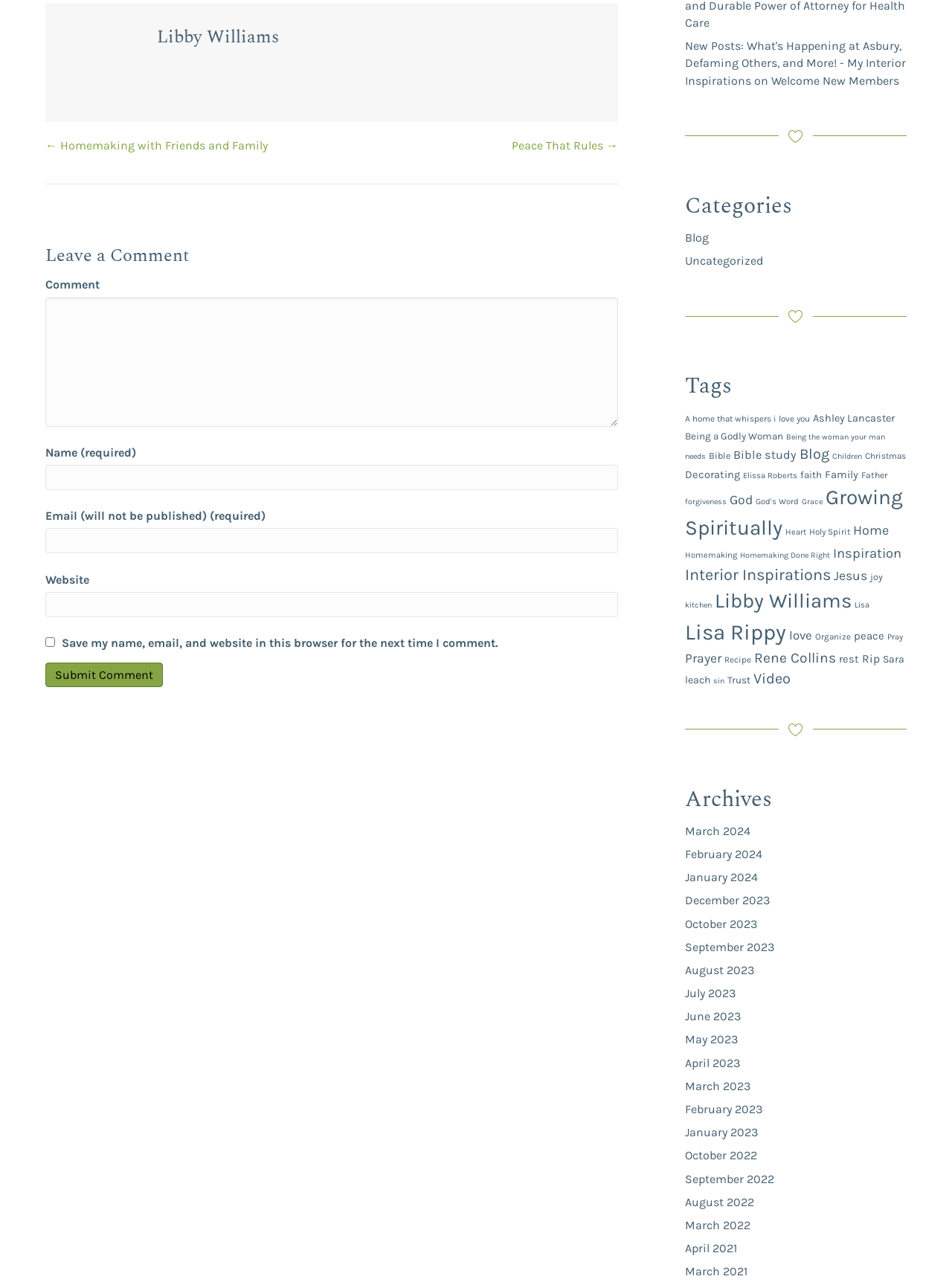What is the purpose of the comment section?
From the screenshot, provide a brief answer in one word or phrase.

To leave a comment